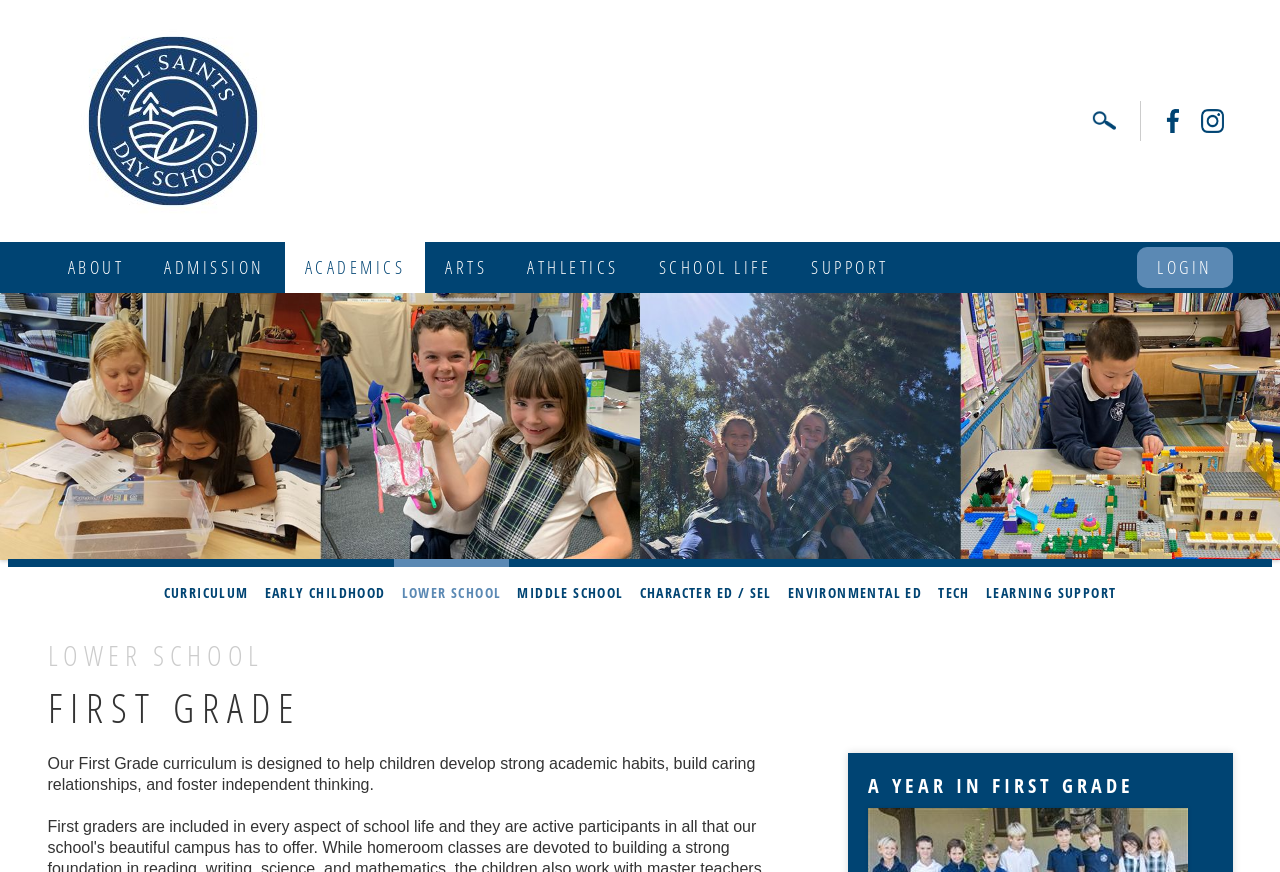Locate the bounding box coordinates of the clickable region necessary to complete the following instruction: "View ACADEMICS page". Provide the coordinates in the format of four float numbers between 0 and 1, i.e., [left, top, right, bottom].

[0.222, 0.278, 0.332, 0.336]